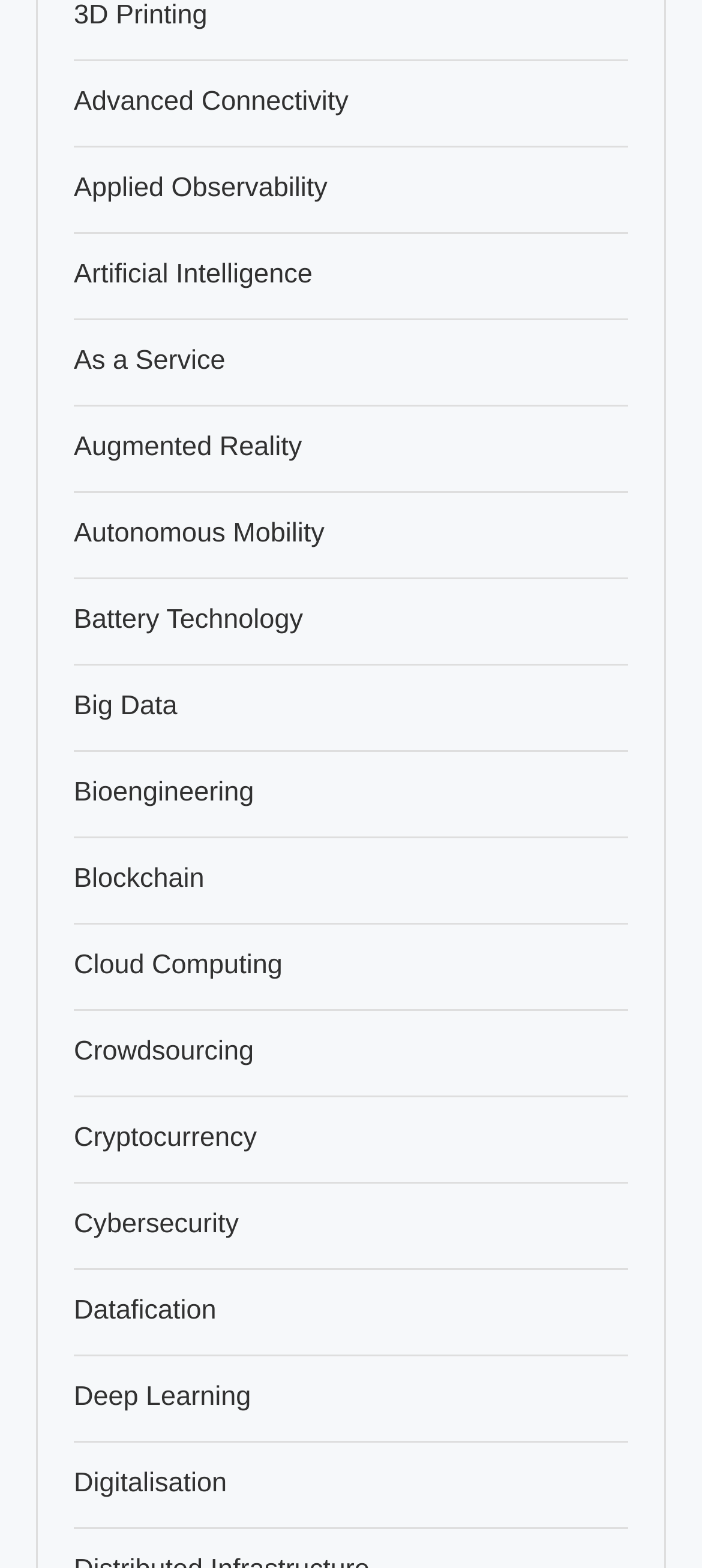Find the bounding box coordinates for the HTML element described as: "As a Service". The coordinates should consist of four float values between 0 and 1, i.e., [left, top, right, bottom].

[0.105, 0.221, 0.321, 0.24]